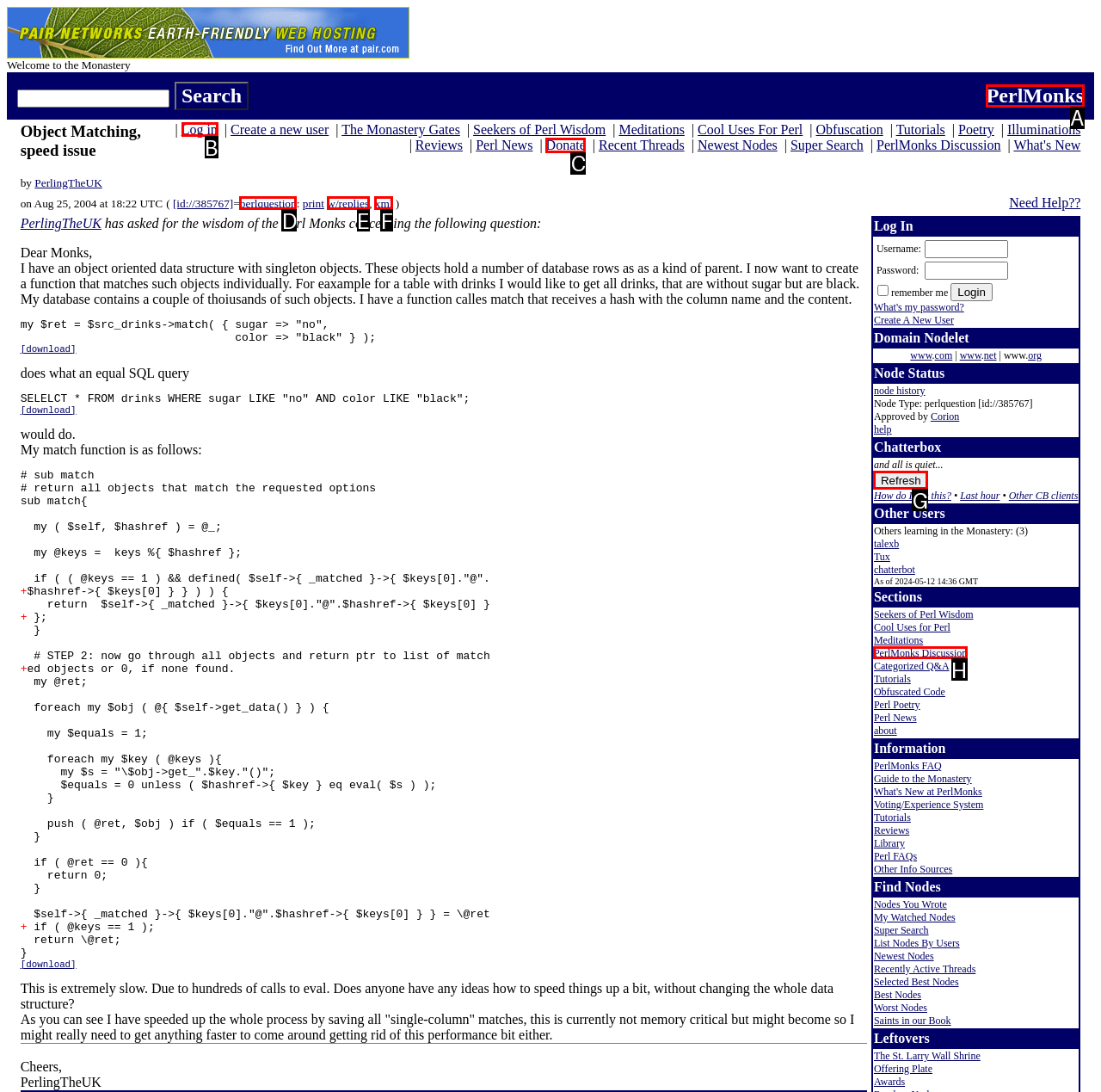Select the letter of the UI element you need to click on to fulfill this task: Log in. Write down the letter only.

B